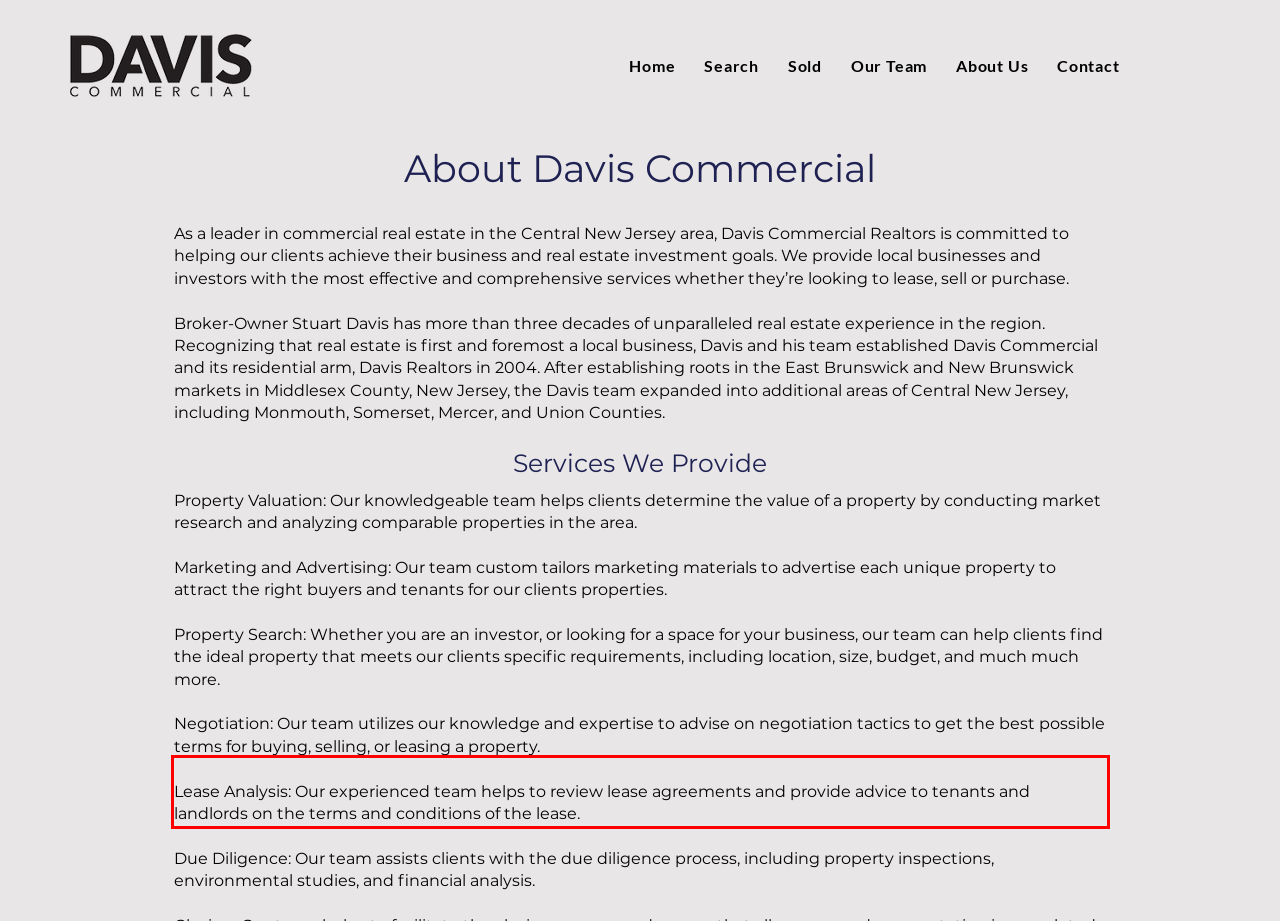Given a webpage screenshot, identify the text inside the red bounding box using OCR and extract it.

Lease Analysis: Our experienced team helps to review lease agreements and provide advice to tenants and landlords on the terms and conditions of the lease.